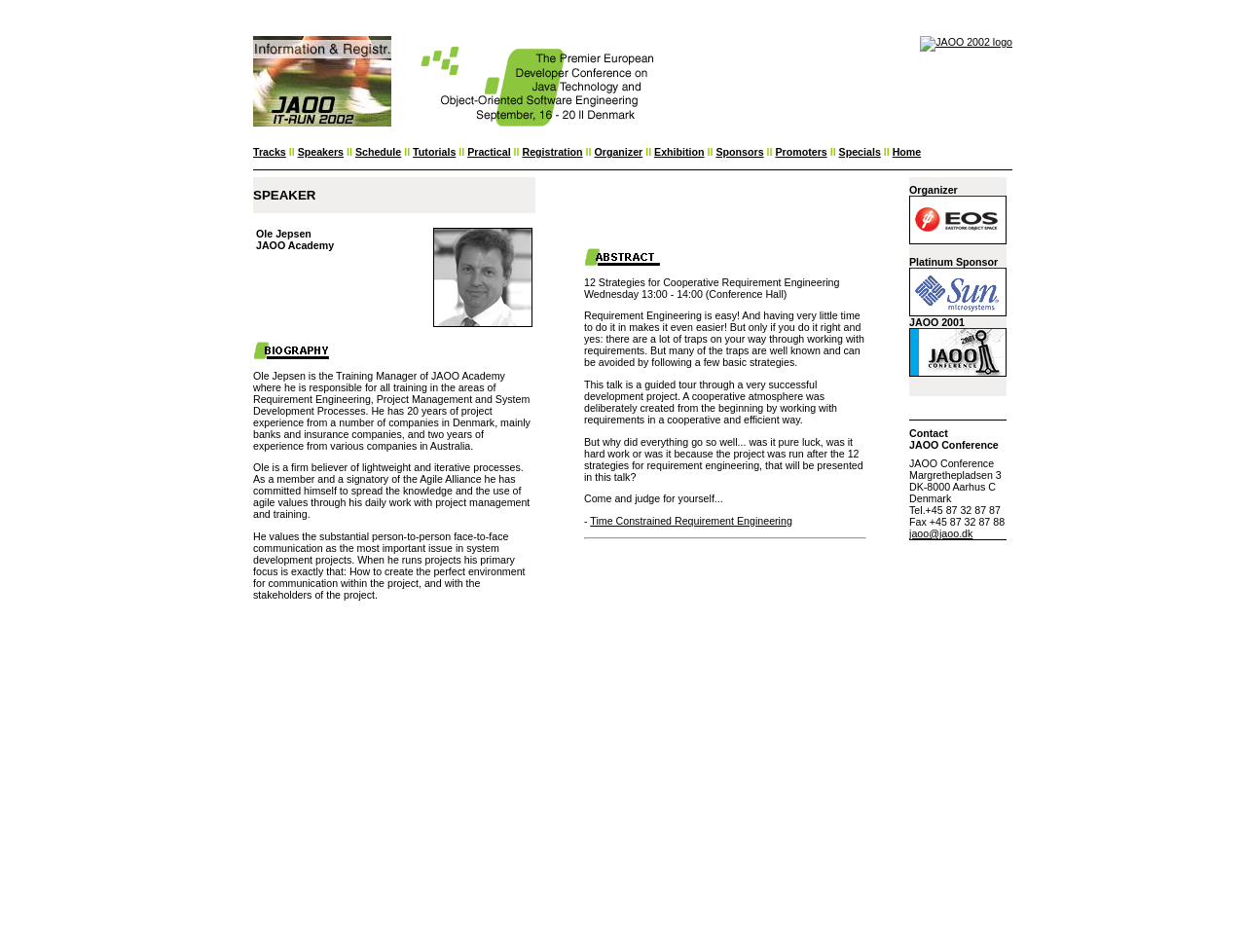Can you determine the bounding box coordinates of the area that needs to be clicked to fulfill the following instruction: "contact JAOO Conference"?

[0.73, 0.186, 0.808, 0.567]